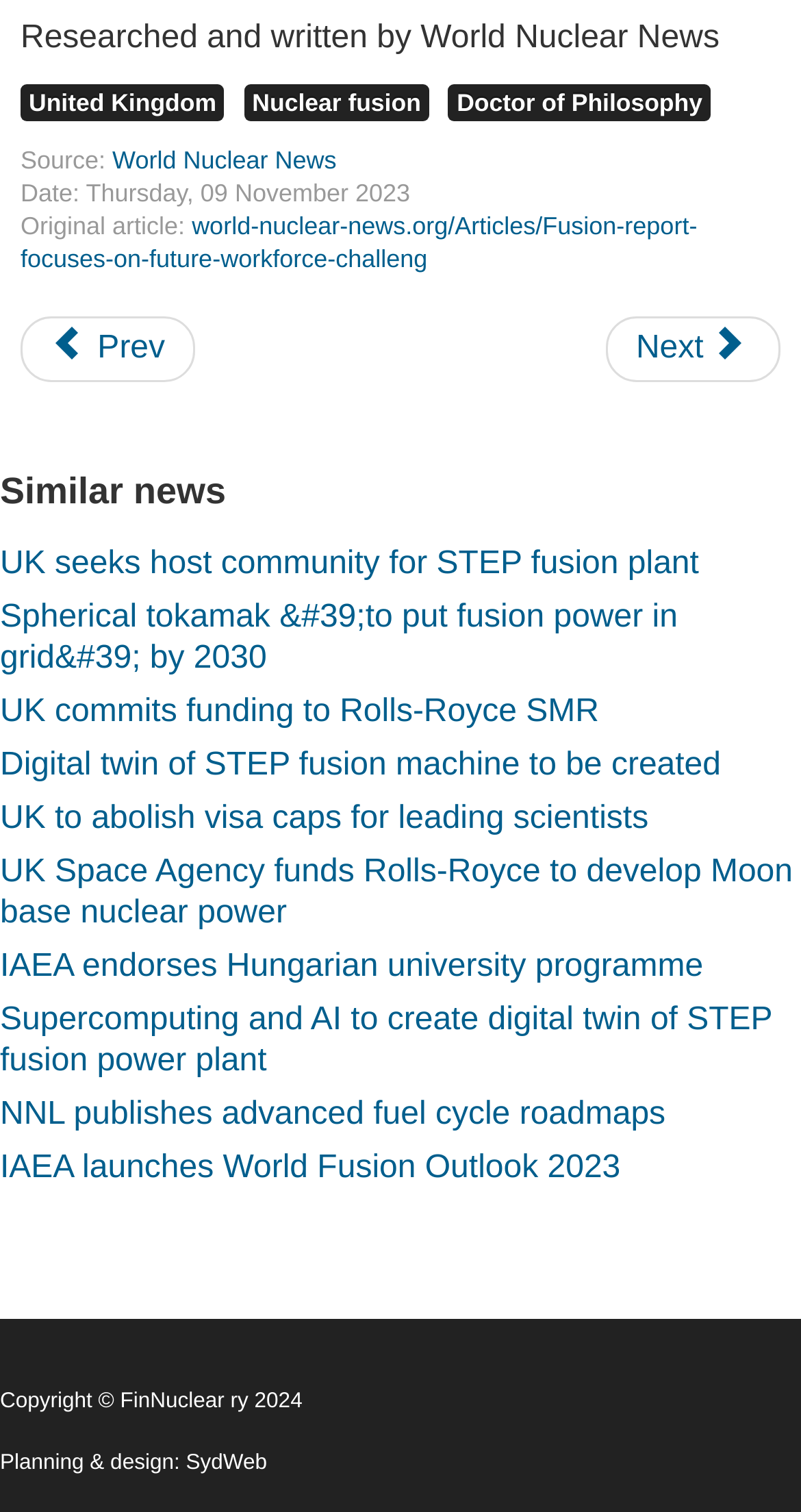Please identify the bounding box coordinates of the clickable region that I should interact with to perform the following instruction: "Go to the next article". The coordinates should be expressed as four float numbers between 0 and 1, i.e., [left, top, right, bottom].

[0.755, 0.209, 0.974, 0.252]